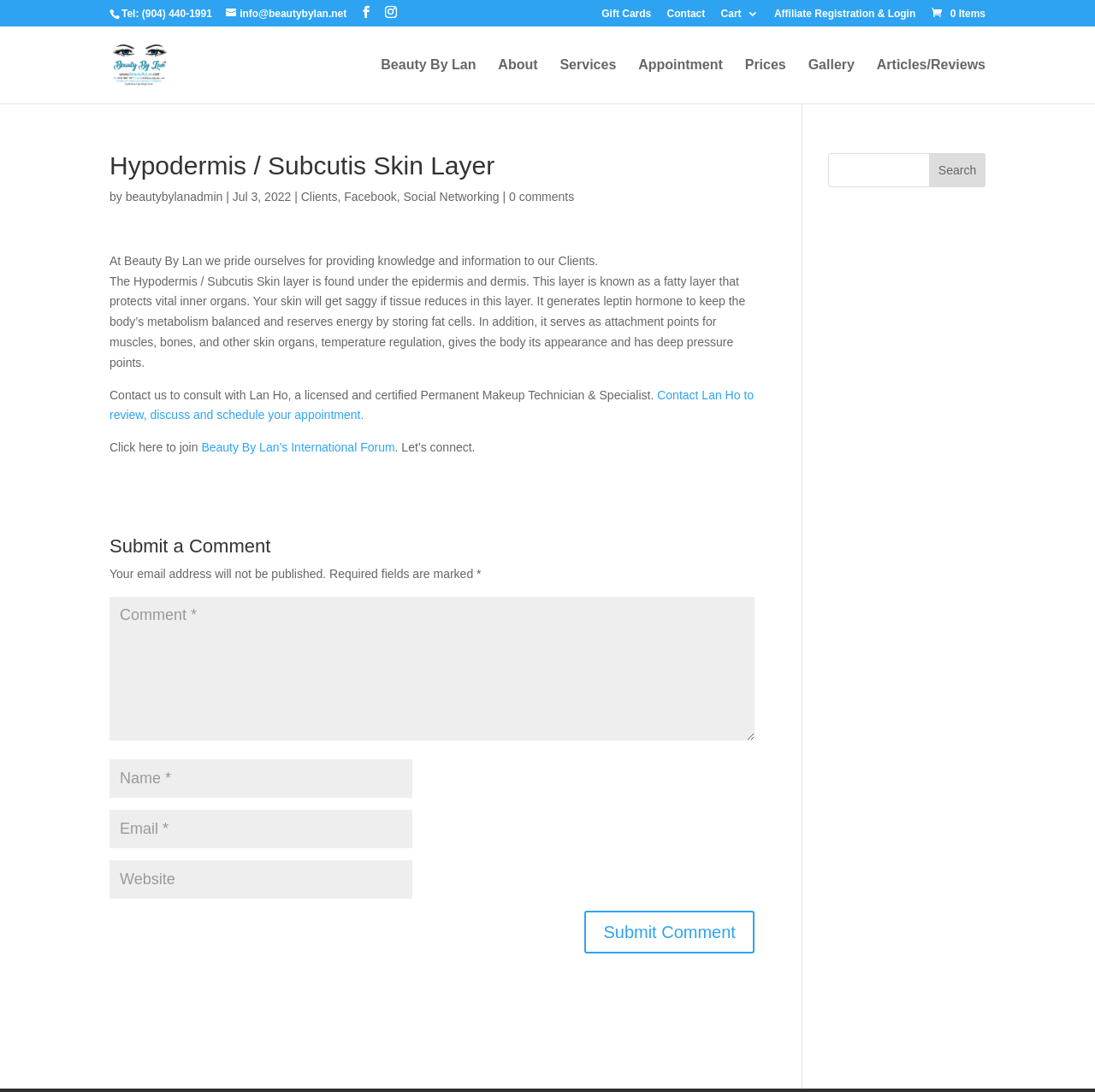What is the purpose of the Hypodermis / Subcutis Skin layer?
Give a thorough and detailed response to the question.

I read the article on the webpage, which explains that the Hypodermis / Subcutis Skin layer is a fatty layer that protects vital inner organs, generates leptin hormone, and serves as attachment points for muscles, bones, and other skin organs.